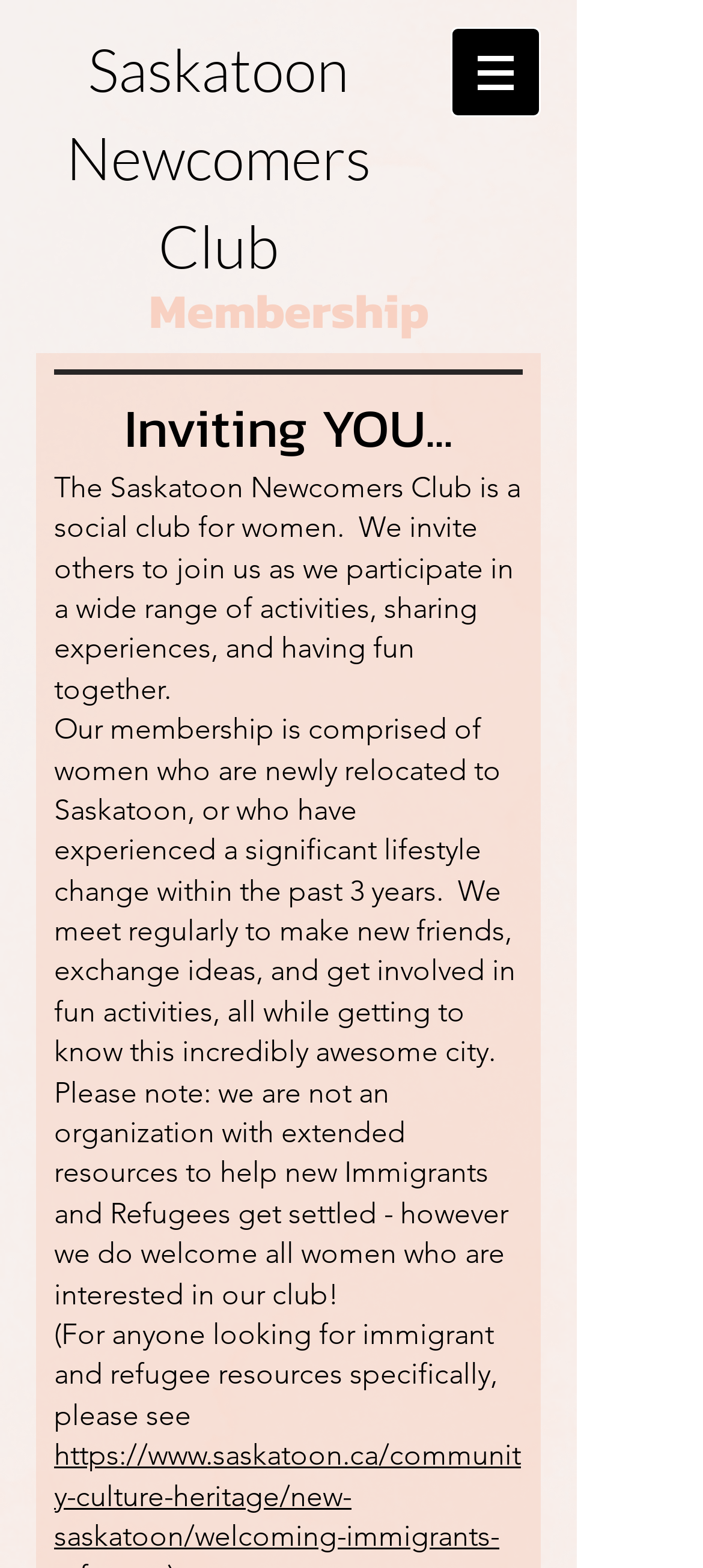Illustrate the webpage with a detailed description.

The webpage is about the Saskatoon Newcomers Club, a social club for women. At the top left, there is a heading that reads "Saskatoon Newcomers Club". To the right of this heading, there is a navigation menu labeled "Site" with a button that has a popup menu. The button is accompanied by a small image.

Below the navigation menu, there is a heading that reads "Membership" at the top left of the page. Following this heading, there is another heading that reads "Inviting YOU...". Below these headings, there are four paragraphs of text that describe the club's purpose and membership. The text explains that the club is for women who are newly relocated to Saskatoon or have experienced a significant lifestyle change within the past three years. It also mentions that the club is not an organization that provides resources to help new immigrants and refugees get settled, but welcomes all women who are interested.

The text is arranged in a single column, with each paragraph positioned below the previous one. The navigation menu and the image are positioned at the top right of the page, above the main content.